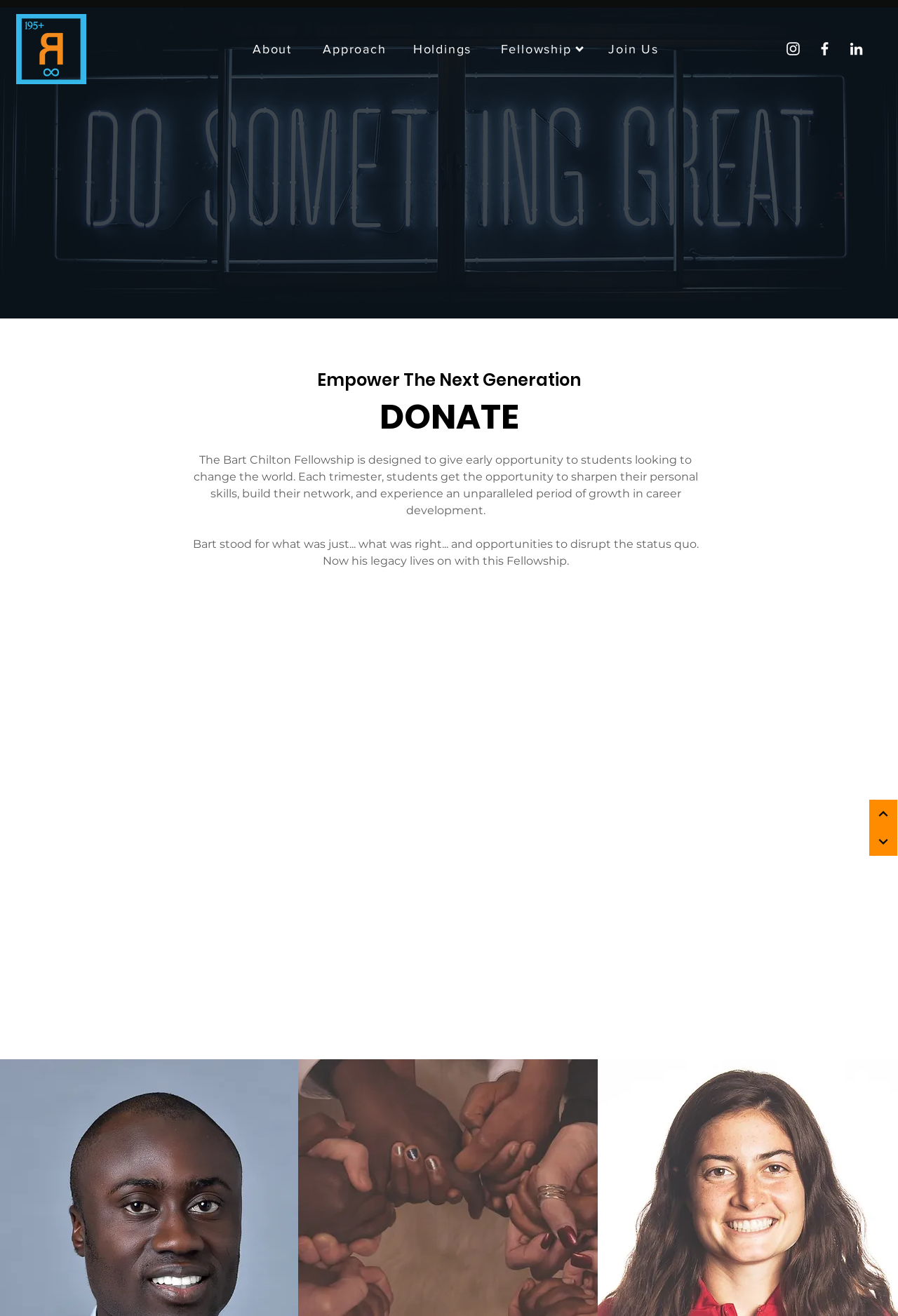Using the webpage screenshot, find the UI element described by Join Us. Provide the bounding box coordinates in the format (top-left x, top-left y, bottom-right x, bottom-right y), ensuring all values are floating point numbers between 0 and 1.

[0.666, 0.021, 0.745, 0.053]